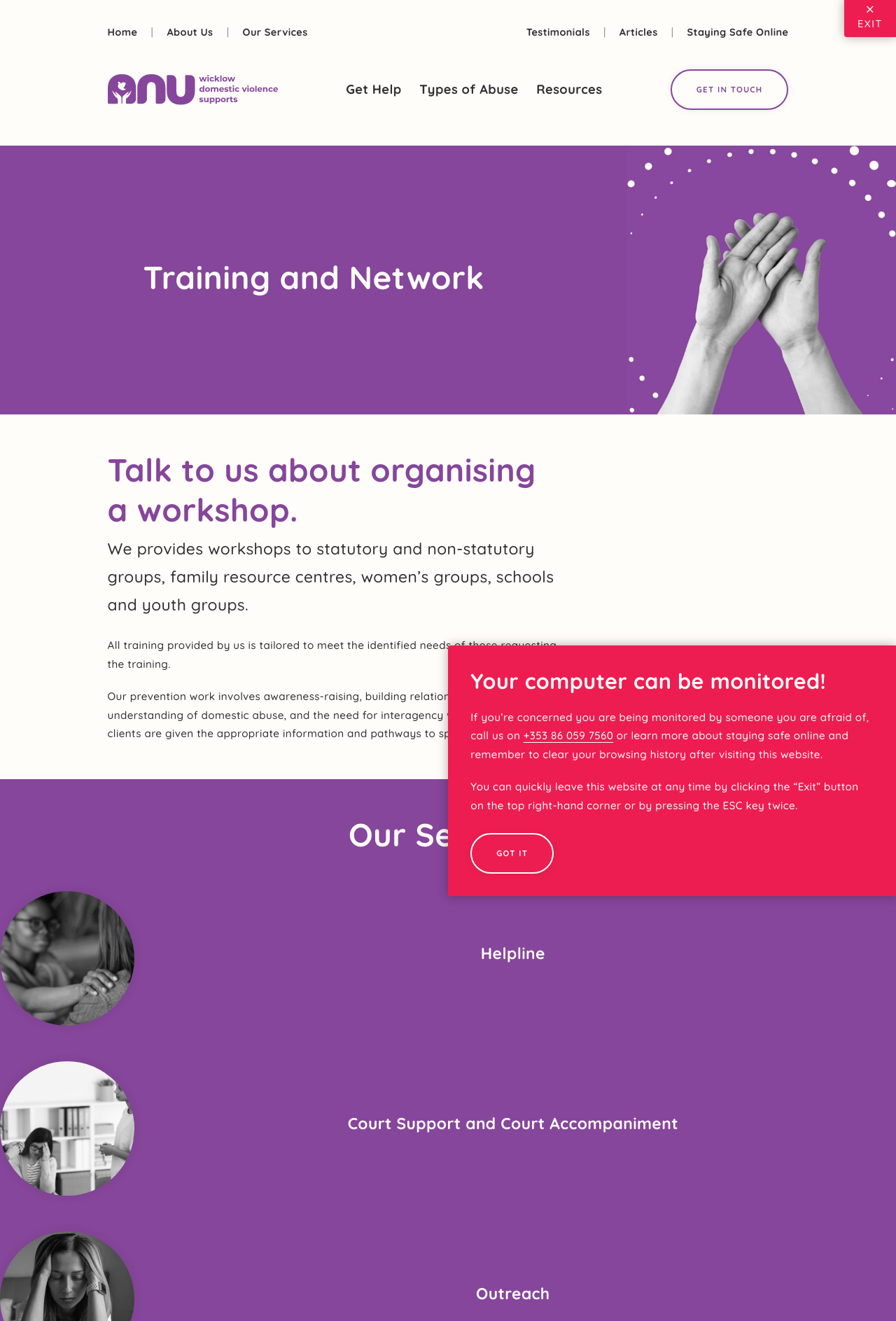Offer a detailed explanation of the webpage layout and contents.

This webpage is about Anu Wicklow's Training and Network, which appears to be an organization focused on domestic abuse support and prevention. 

At the top of the page, there is a warning message stating "Your computer can be monitored!" followed by a phone number and a link to learn more about staying safe online. This section also includes a "GOT IT" button and an "EXIT" button at the top right corner.

Below this warning section, there is a navigation menu with links to "Get Help", "Types of Abuse", "Resources", and "GET IN TOUCH". 

The main content of the page is divided into sections. The first section has a heading "Training and Network" and a subheading "Talk to us about organising a workshop." This section describes the organization's workshop services, stating that they provide tailored training to meet the needs of their clients.

The next section has a heading "Our Services" and lists three subheadings: "Helpline", "Court Support and Court Accompaniment", and "Outreach". Each of these subheadings has a corresponding link.

At the bottom of the page, there is a button with an image, but its purpose is unclear.

Throughout the page, there are several links to other sections of the website, including "Home", "About Us", "Our Services", "Testimonials", "Articles", and "Staying Safe Online".